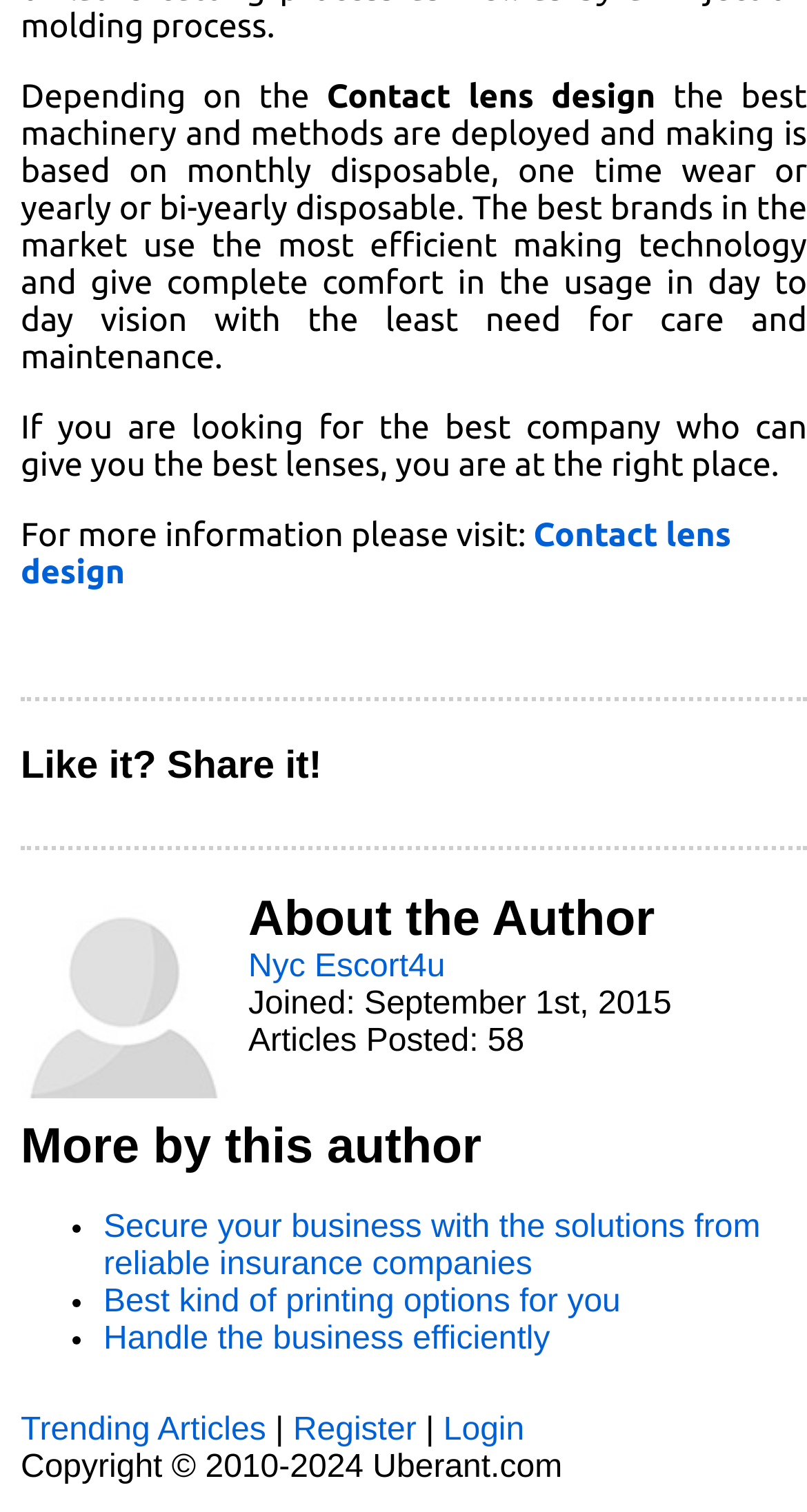Review the image closely and give a comprehensive answer to the question: What is the purpose of the webpage?

The purpose of the webpage can be inferred by reading the static text elements, which provide information about contact lens design and the best machinery and methods used in making contact lenses. The webpage appears to be an article or blog post providing information about contact lenses.